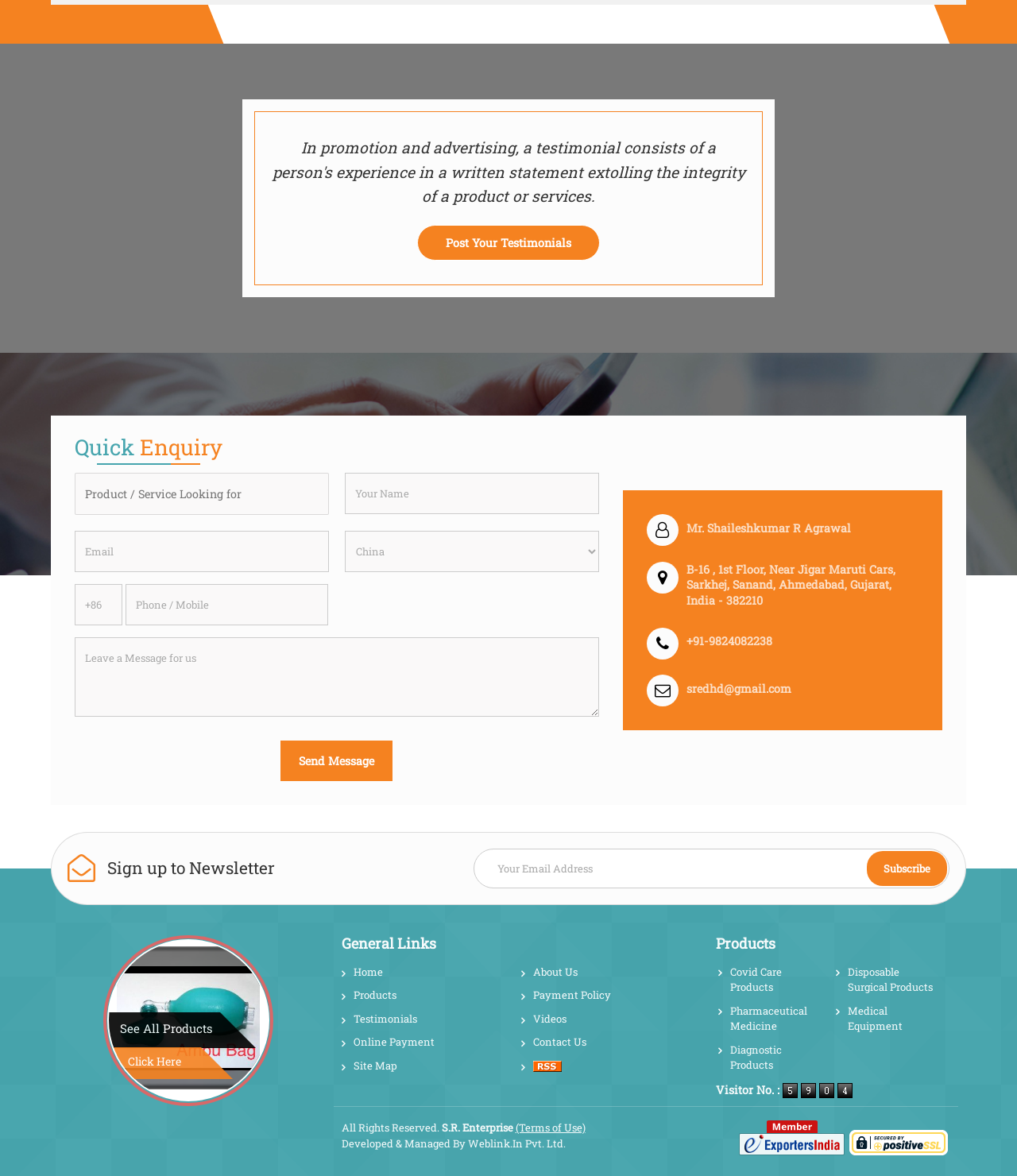Can you provide the bounding box coordinates for the element that should be clicked to implement the instruction: "Click the 'Send Message' button"?

[0.276, 0.63, 0.386, 0.664]